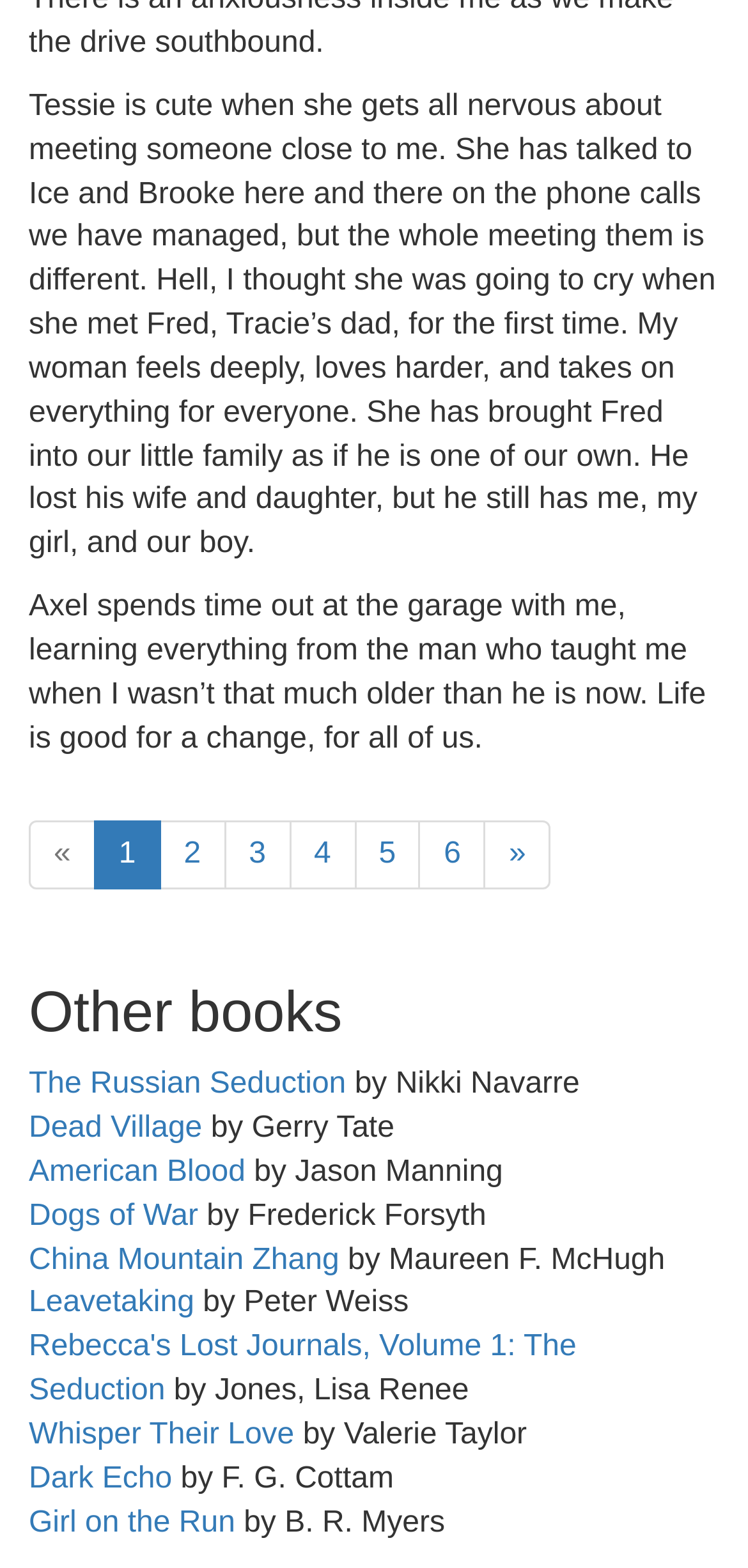What is the name of Tessie's partner?
Look at the screenshot and respond with a single word or phrase.

The author